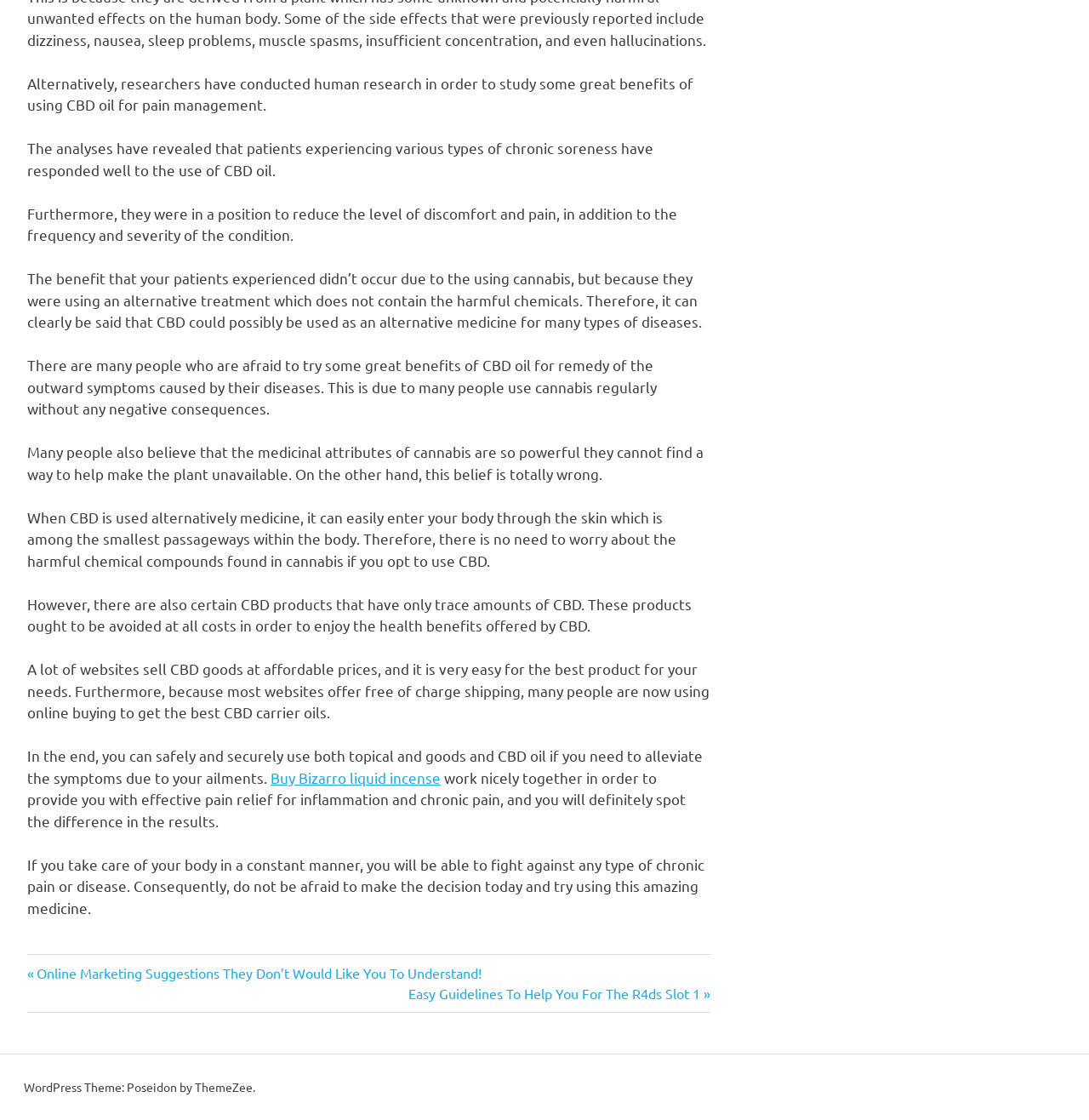Give a one-word or short phrase answer to the question: 
What is the theme of the WordPress website?

Poseidon